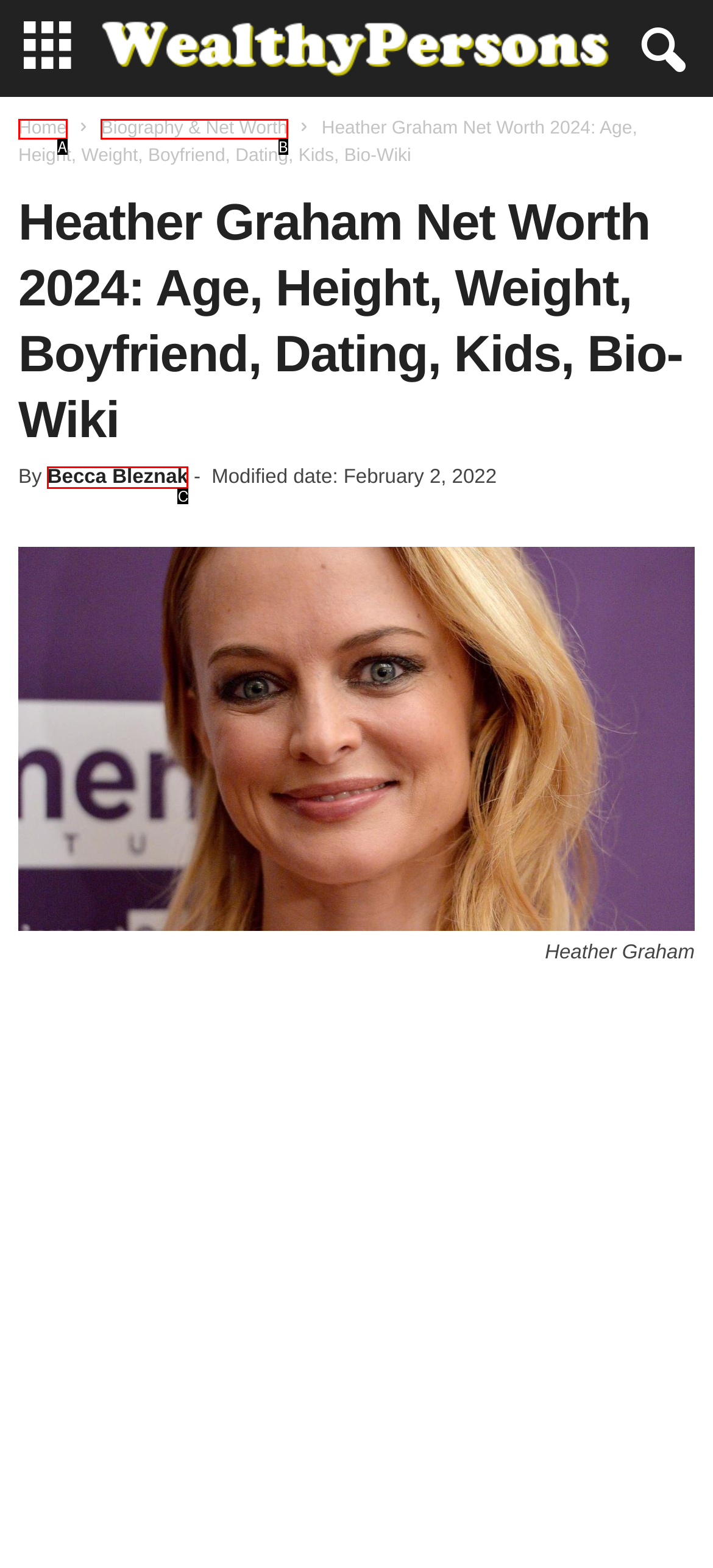Select the HTML element that best fits the description: Biography & Net Worth
Respond with the letter of the correct option from the choices given.

B